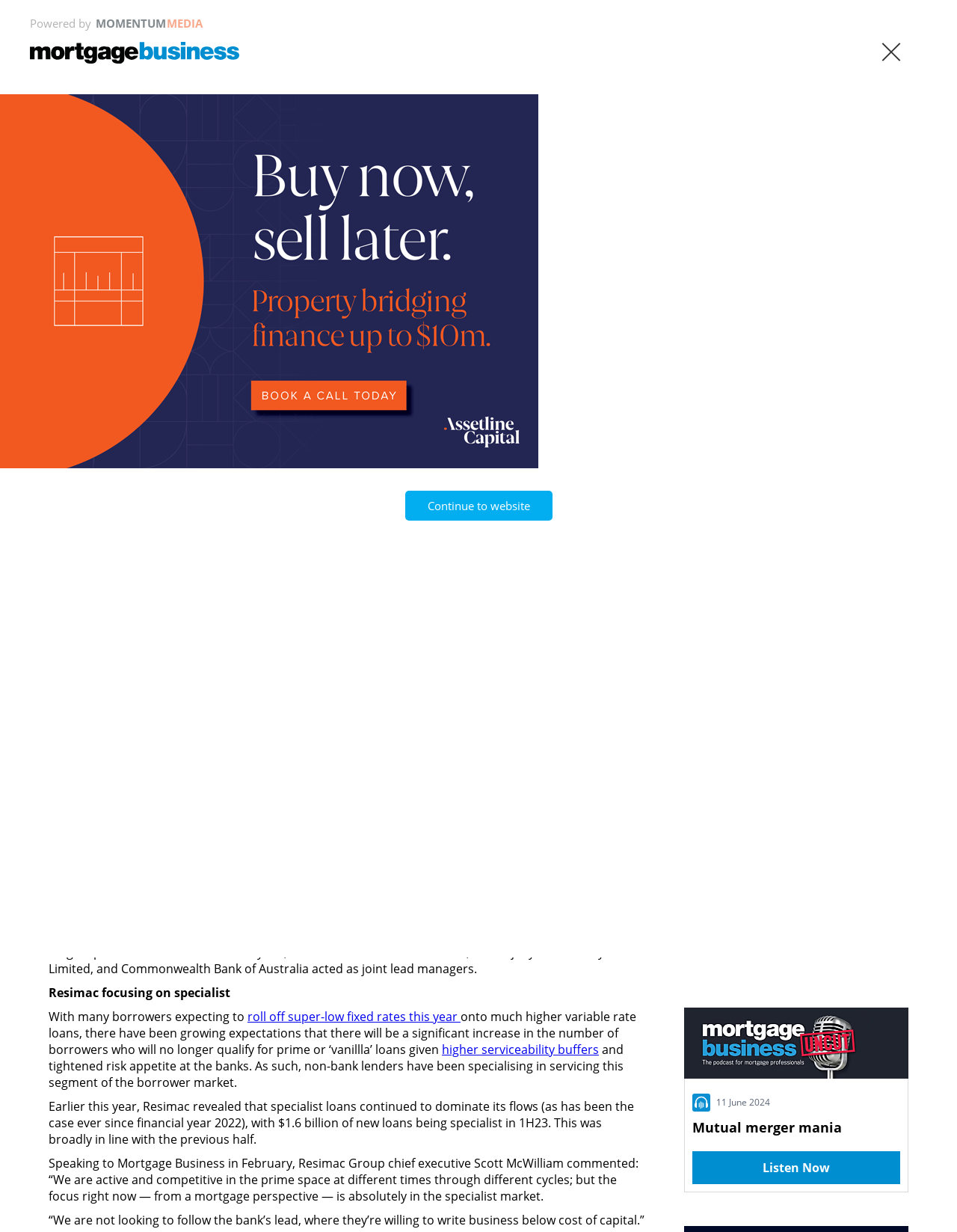Please reply with a single word or brief phrase to the question: 
What type of loans does Resimac focus on?

Specialist loans